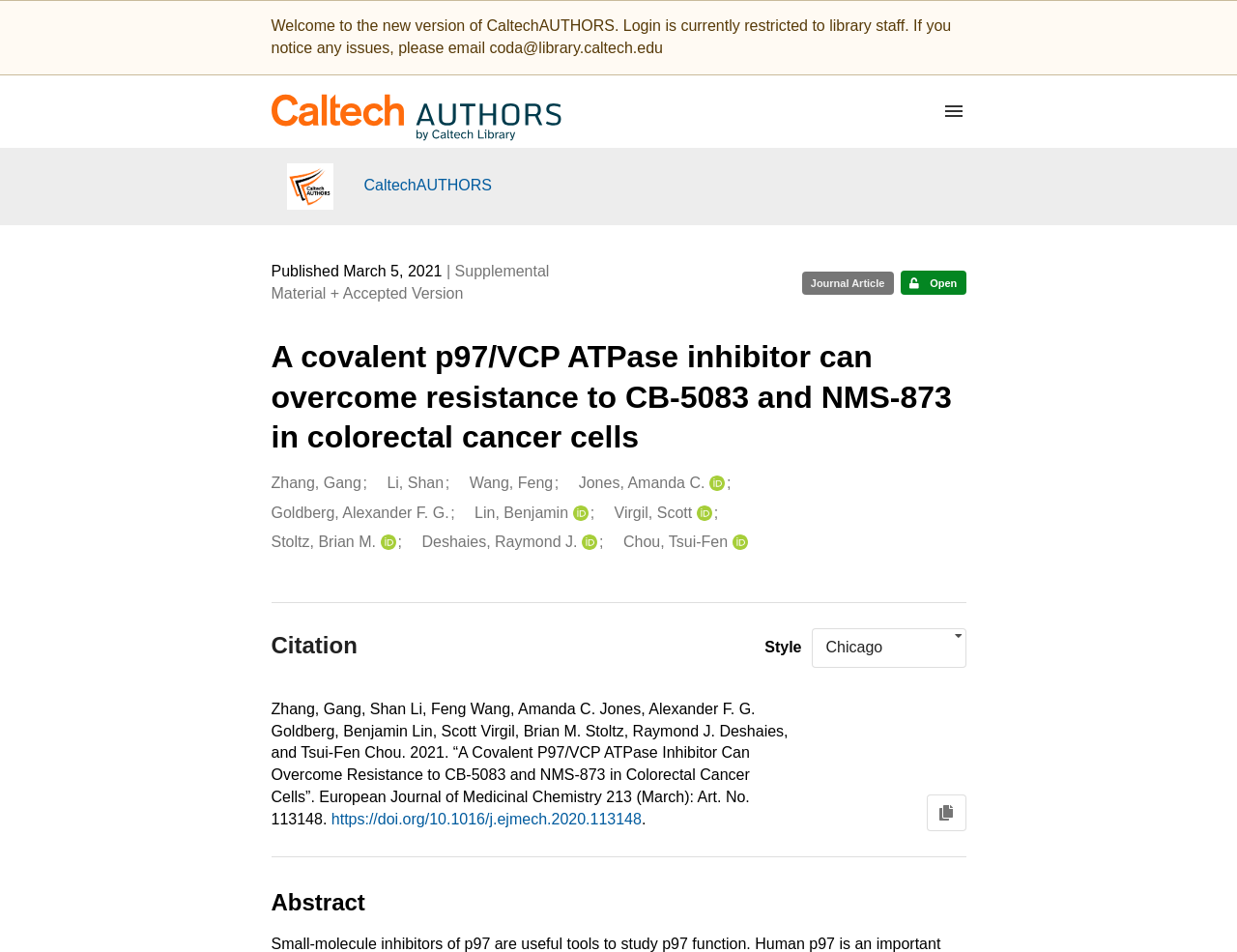What is the access status of the article?
Identify the answer in the screenshot and reply with a single word or phrase.

Open